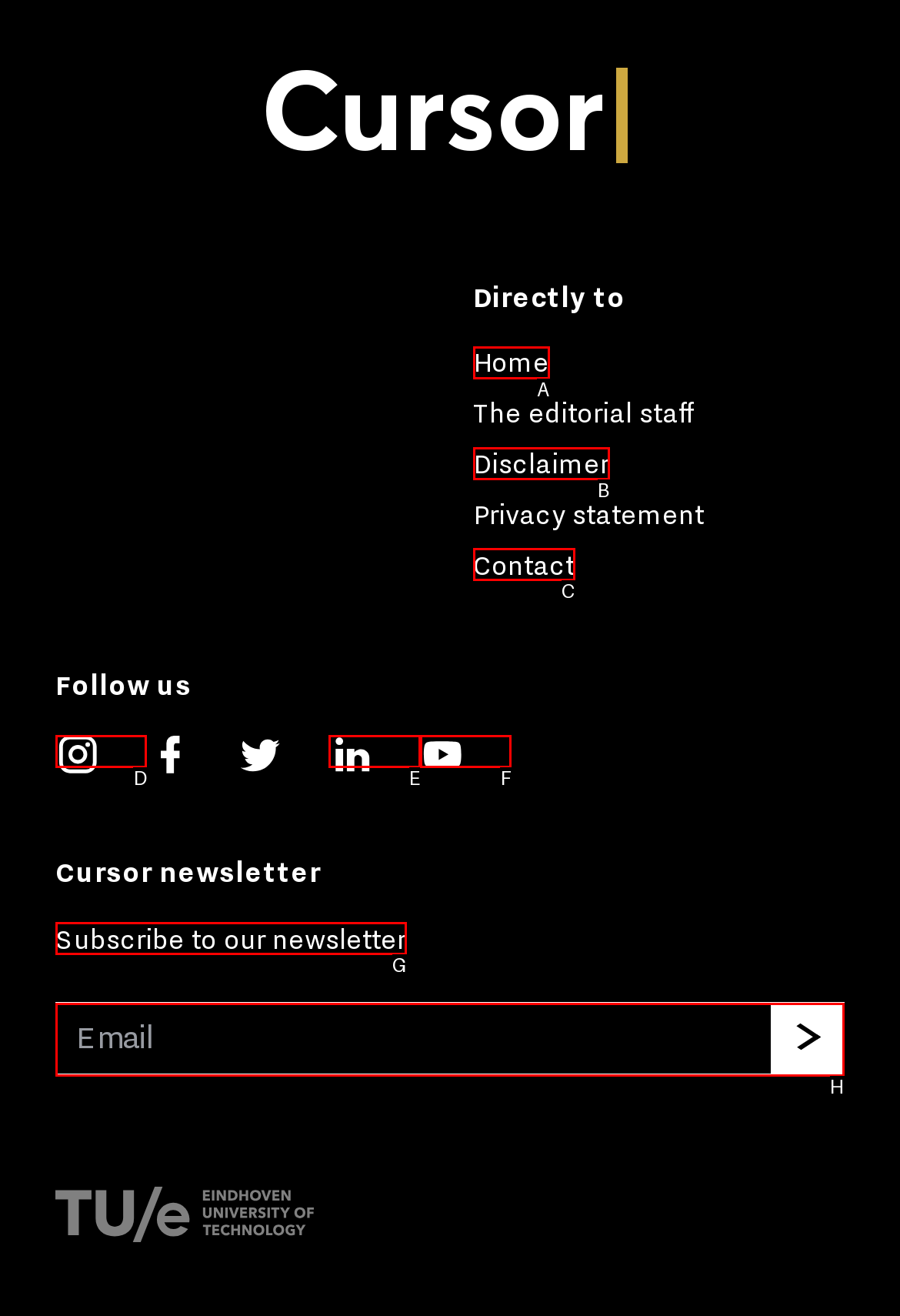Which option should you click on to fulfill this task: Enter your email address? Answer with the letter of the correct choice.

H